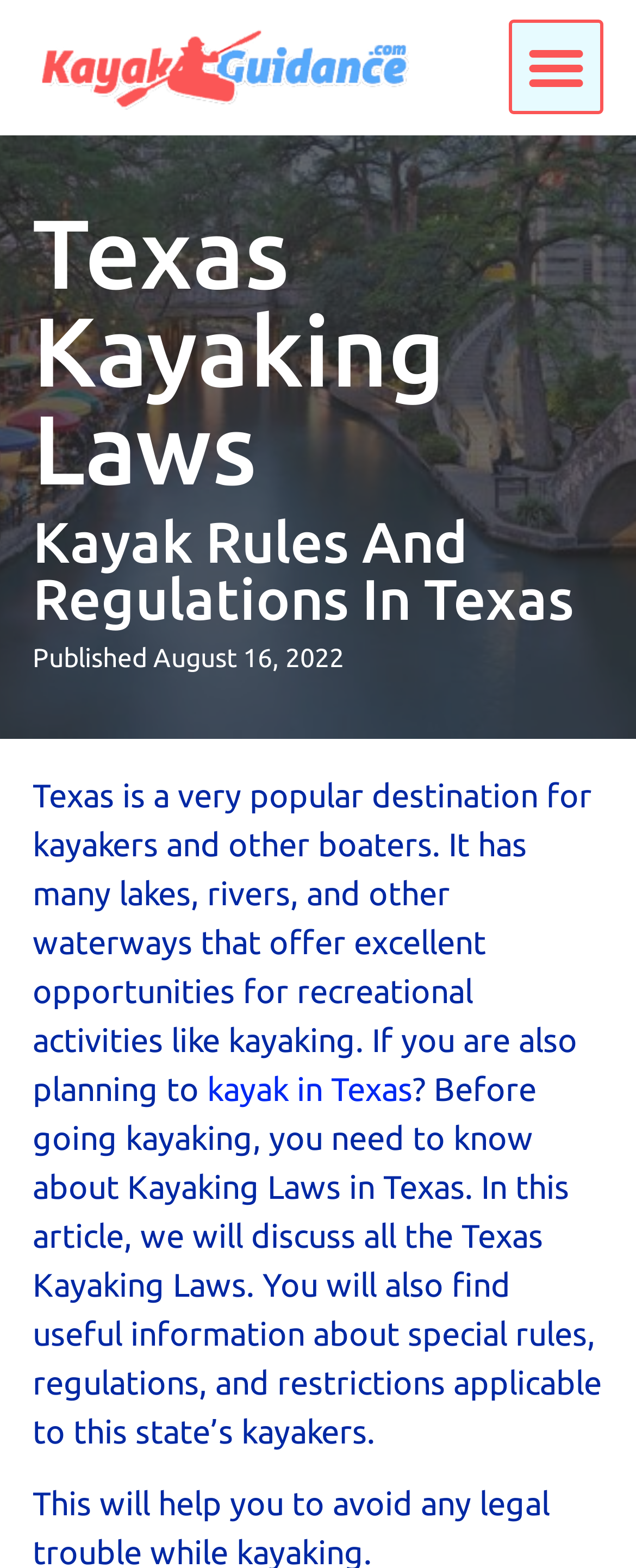Create a detailed narrative of the webpage’s visual and textual elements.

The webpage is about Texas Kayaking Laws, with a logo of "Kayak Guidance" at the top left corner. To the right of the logo, there is a "Menu Toggle" button. Below the logo, there are two headings, "Texas Kayaking Laws" and "Kayak Rules And Regulations In Texas", which are centered at the top of the page. 

Under the headings, there is a publication date "Published August 16, 2022" at the top left. Below the publication date, there is a paragraph of text that describes the popularity of kayaking in Texas and the importance of knowing the kayaking laws before going kayaking. Within this paragraph, there is a link to "kayak in Texas". 

The text continues below, discussing the content of the article, which covers all the Texas Kayaking Laws, special rules, regulations, and restrictions applicable to kayakers in the state.